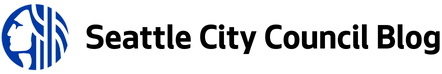Please provide a brief answer to the following inquiry using a single word or phrase:
What type of font is used for the text?

Sans-serif